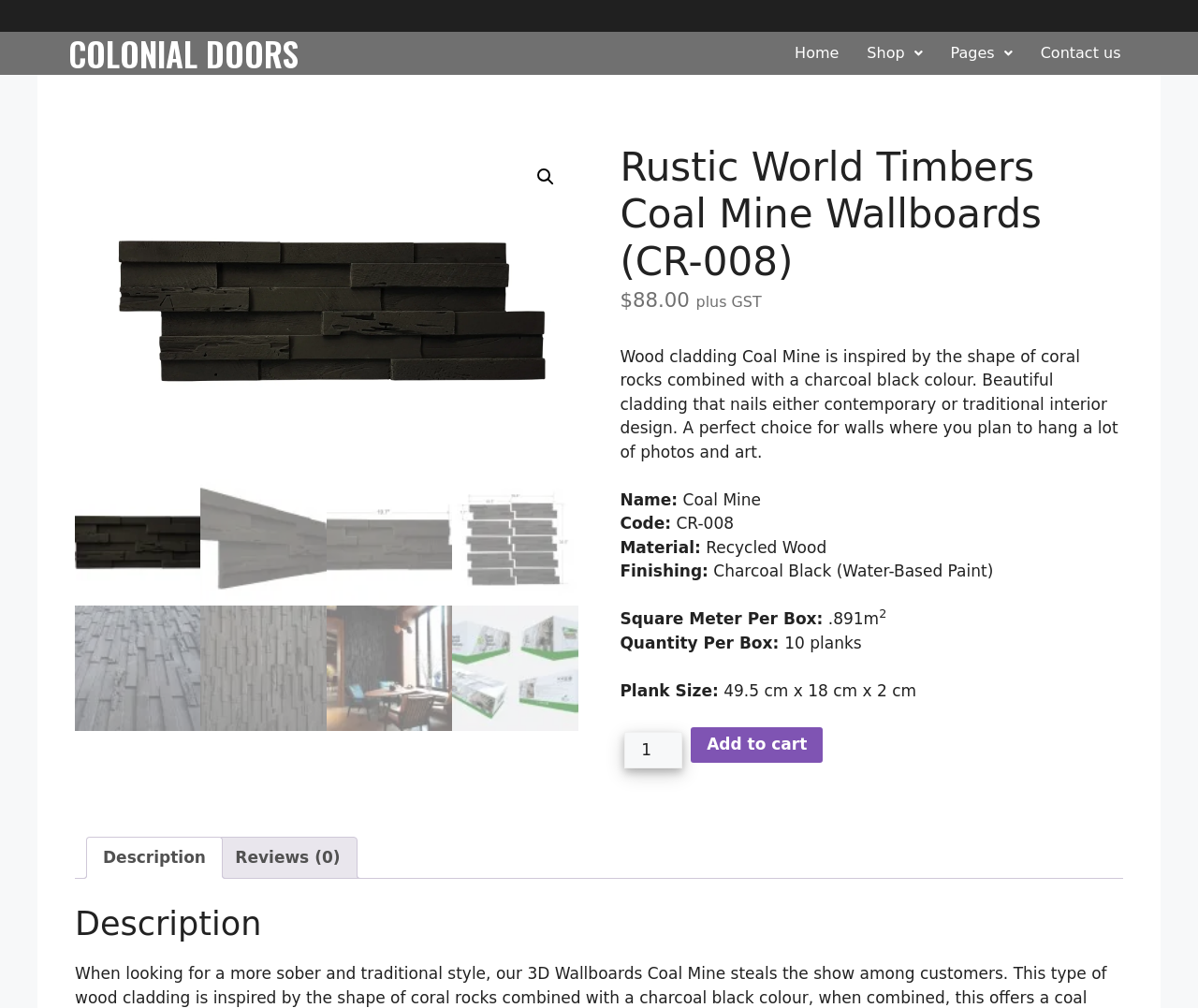Identify the bounding box coordinates for the element you need to click to achieve the following task: "Click on the 'Shop' link". The coordinates must be four float values ranging from 0 to 1, formatted as [left, top, right, bottom].

[0.712, 0.032, 0.782, 0.074]